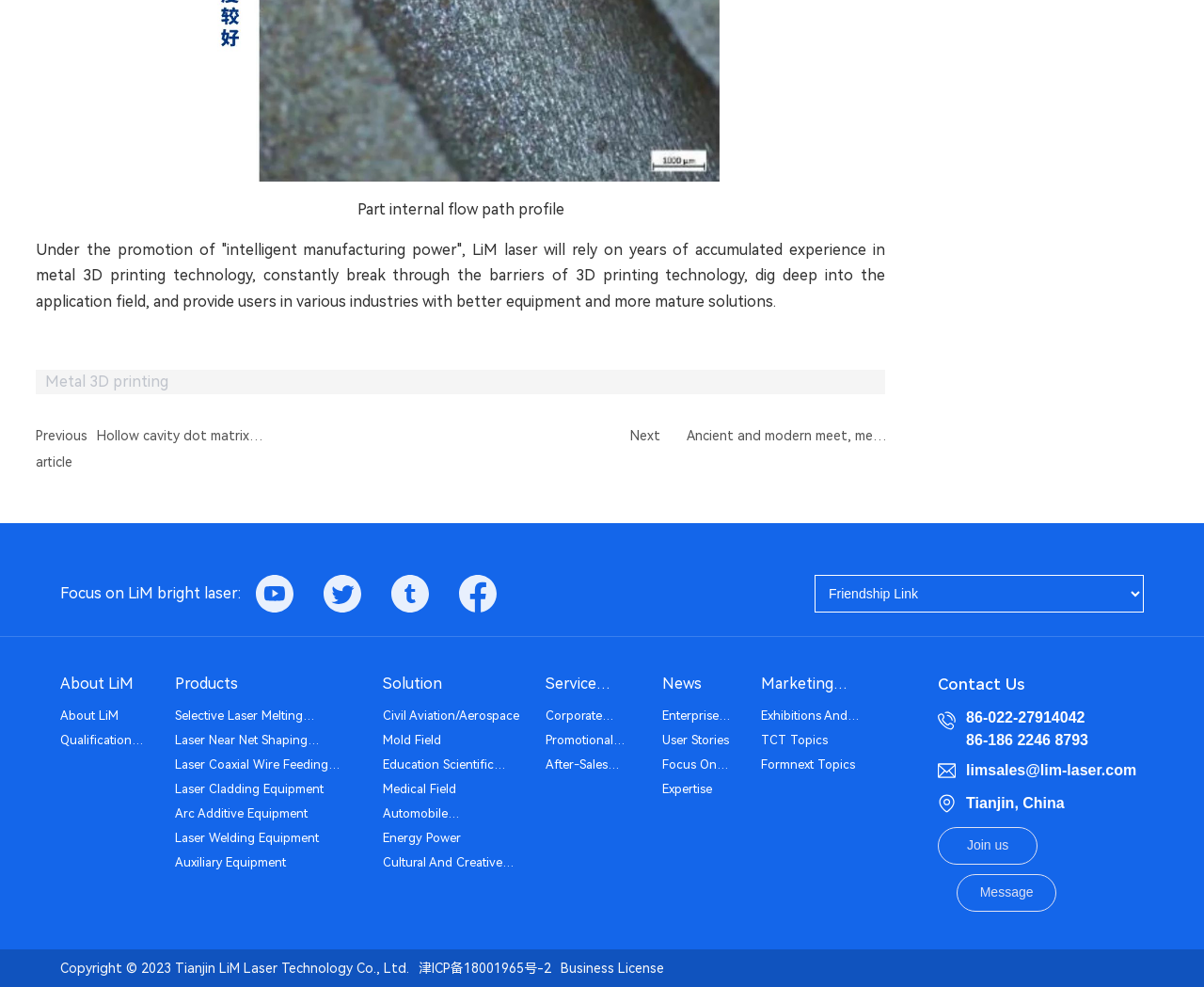Please locate the bounding box coordinates of the region I need to click to follow this instruction: "Click on '86-022-27914042'".

[0.802, 0.719, 0.901, 0.735]